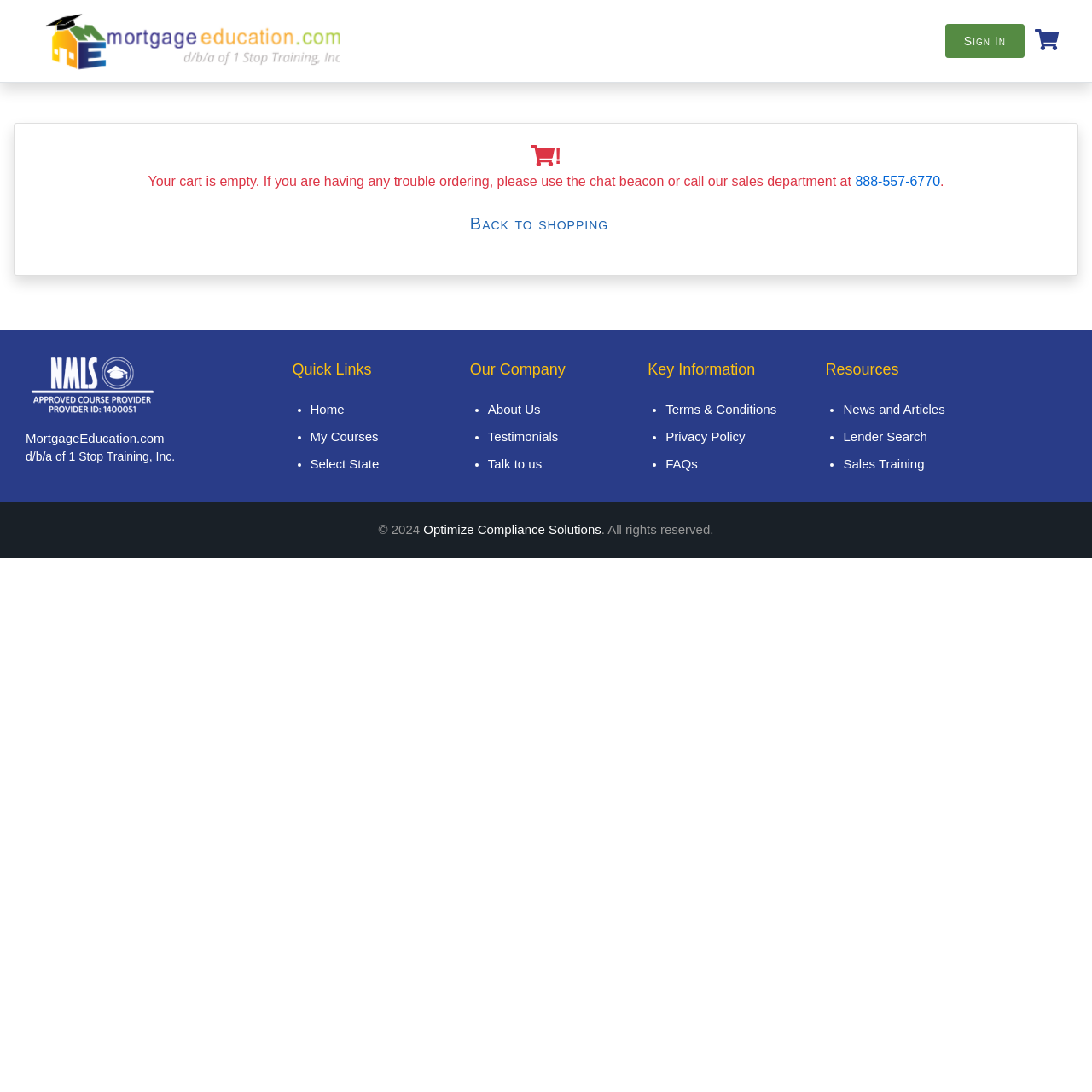Find the bounding box coordinates for the HTML element described in this sentence: "About Us". Provide the coordinates as four float numbers between 0 and 1, in the format [left, top, right, bottom].

[0.447, 0.368, 0.495, 0.381]